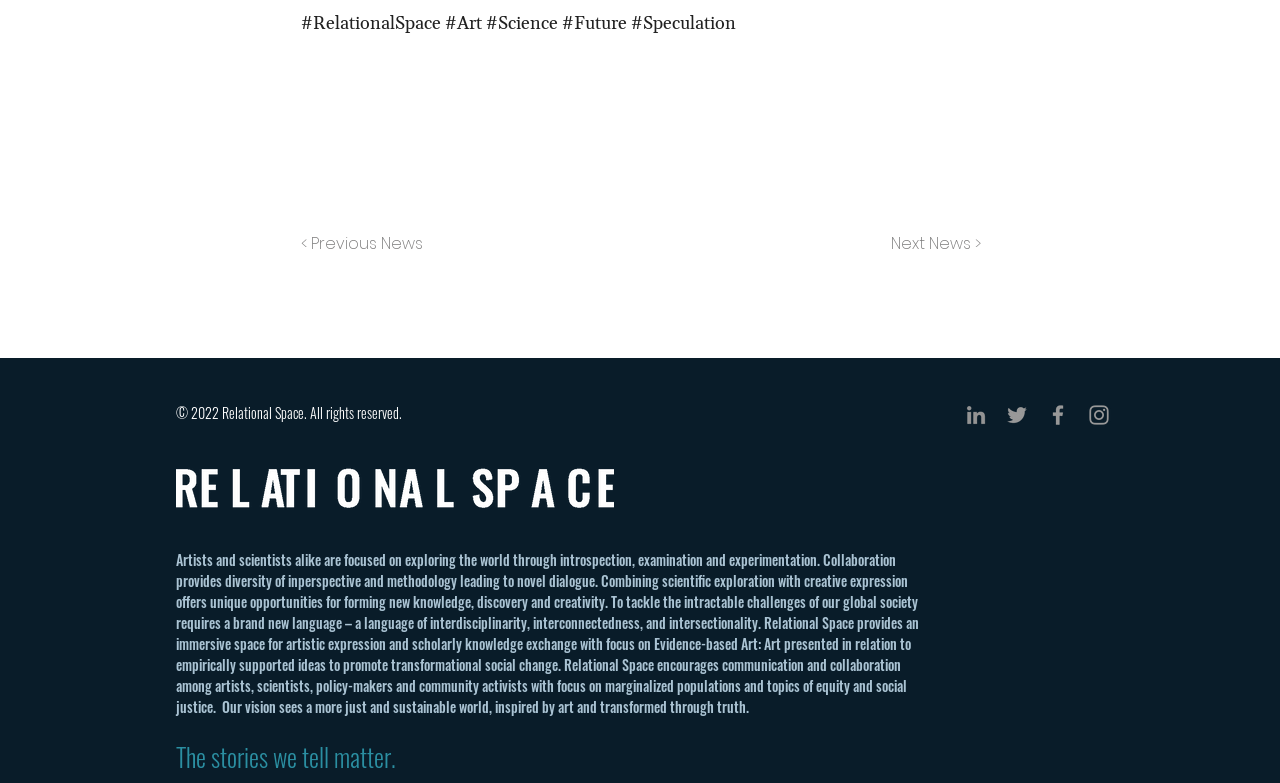What is the copyright year of Relational Space? Analyze the screenshot and reply with just one word or a short phrase.

2022